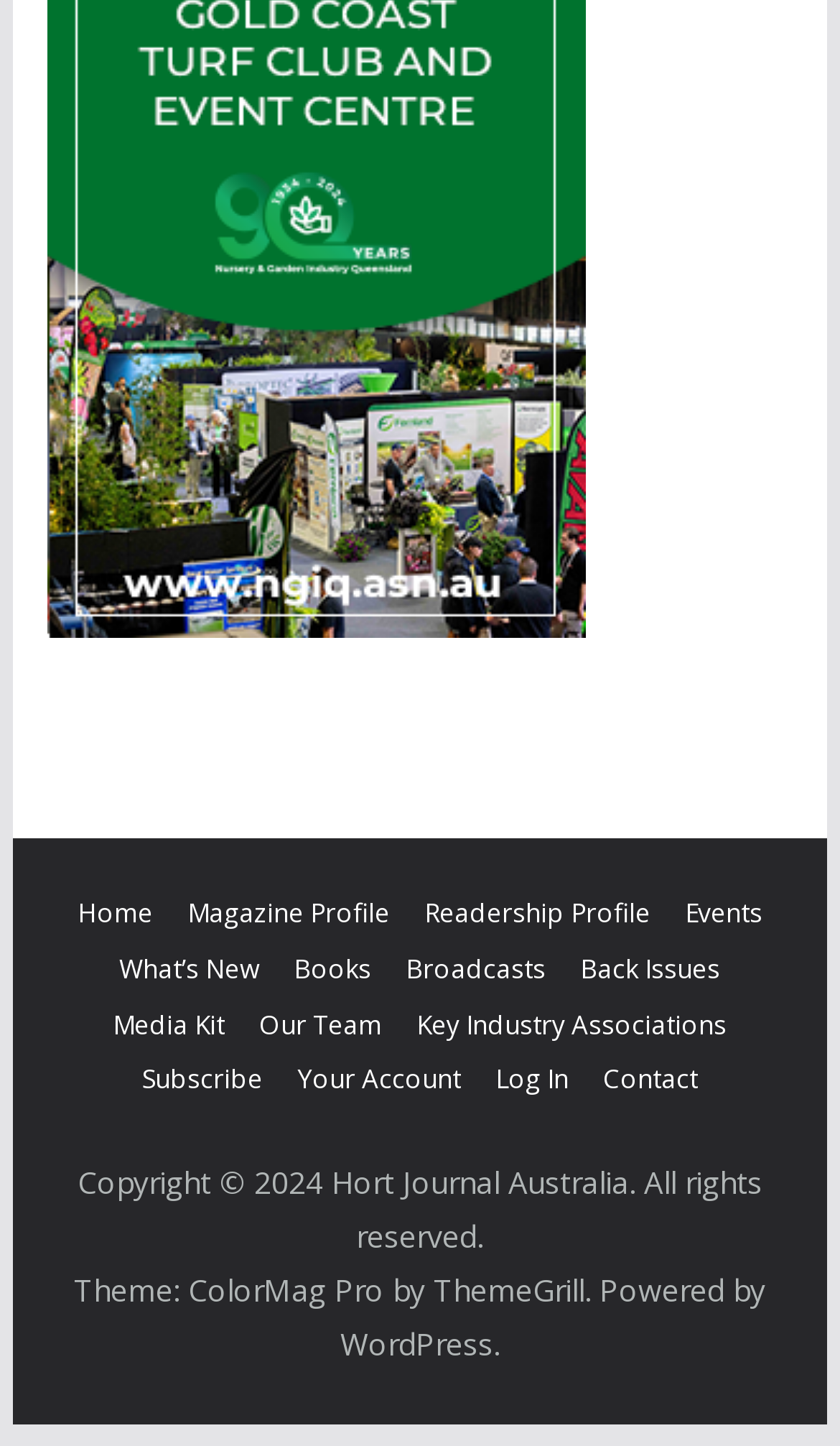Answer the question using only a single word or phrase: 
How many main navigation links are there?

9